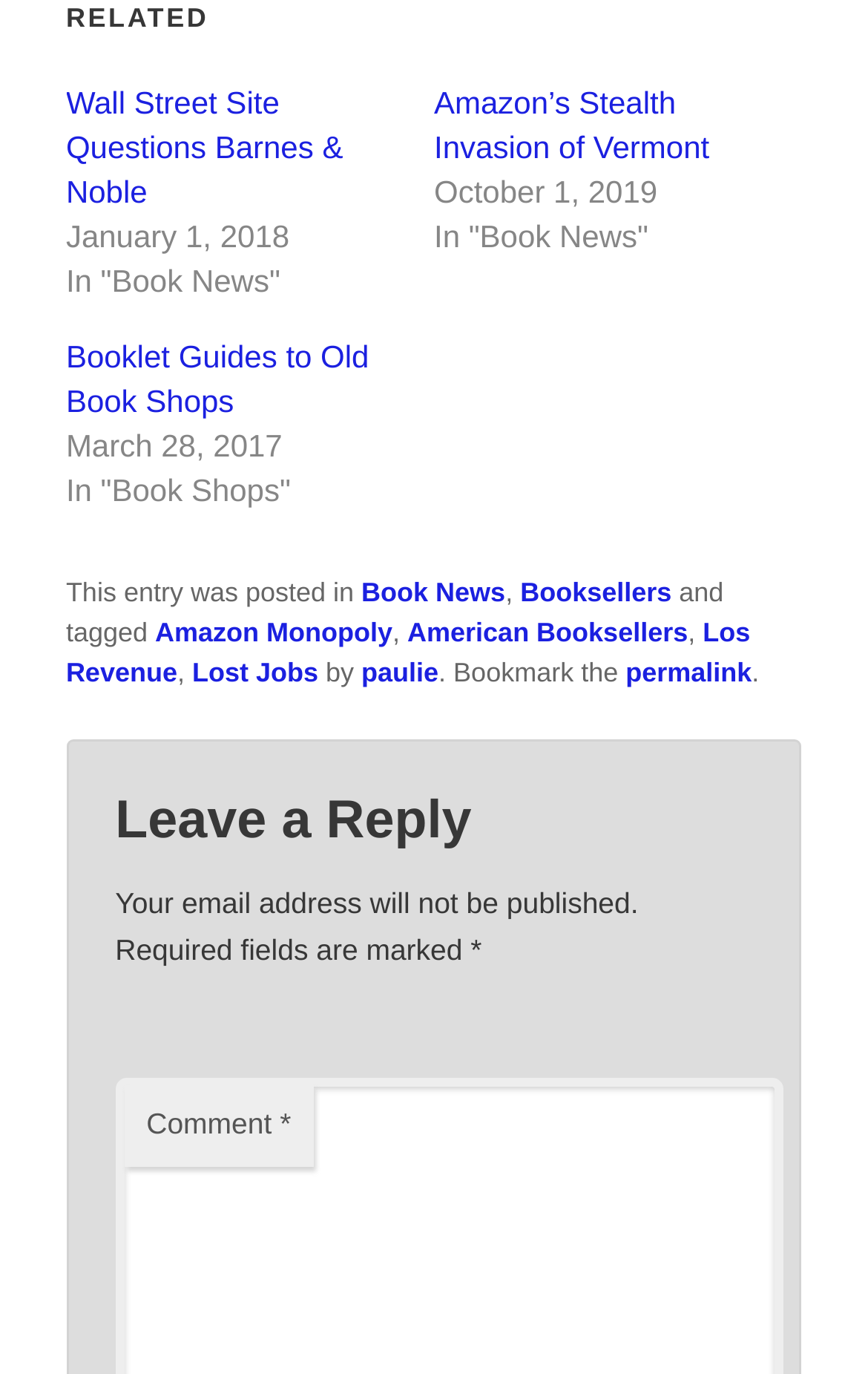Identify the bounding box coordinates of the element that should be clicked to fulfill this task: "Click on the link 'Book News'". The coordinates should be provided as four float numbers between 0 and 1, i.e., [left, top, right, bottom].

[0.416, 0.42, 0.582, 0.442]